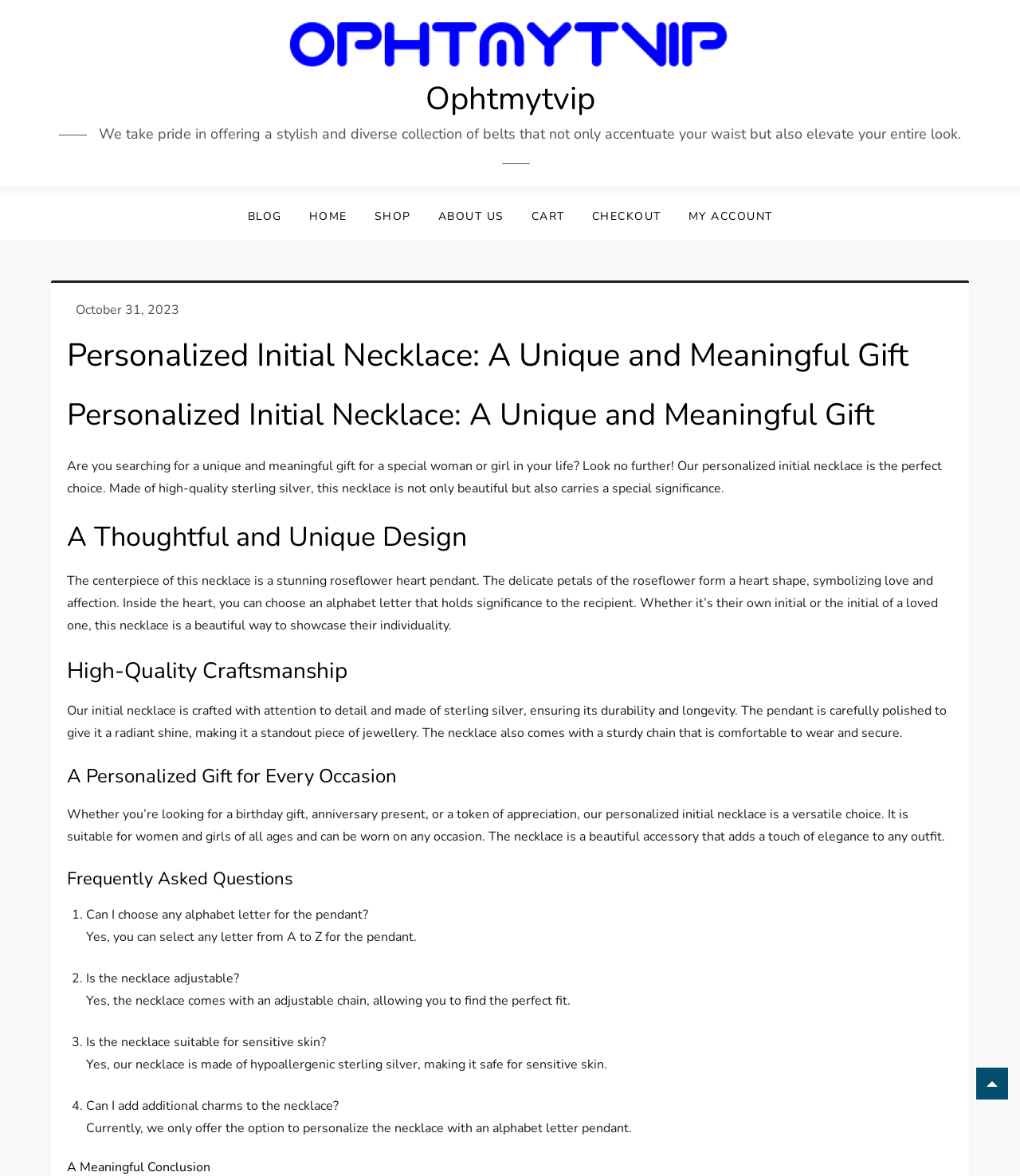Indicate the bounding box coordinates of the element that must be clicked to execute the instruction: "Click on the 'SHOP' link". The coordinates should be given as four float numbers between 0 and 1, i.e., [left, top, right, bottom].

[0.355, 0.164, 0.414, 0.205]